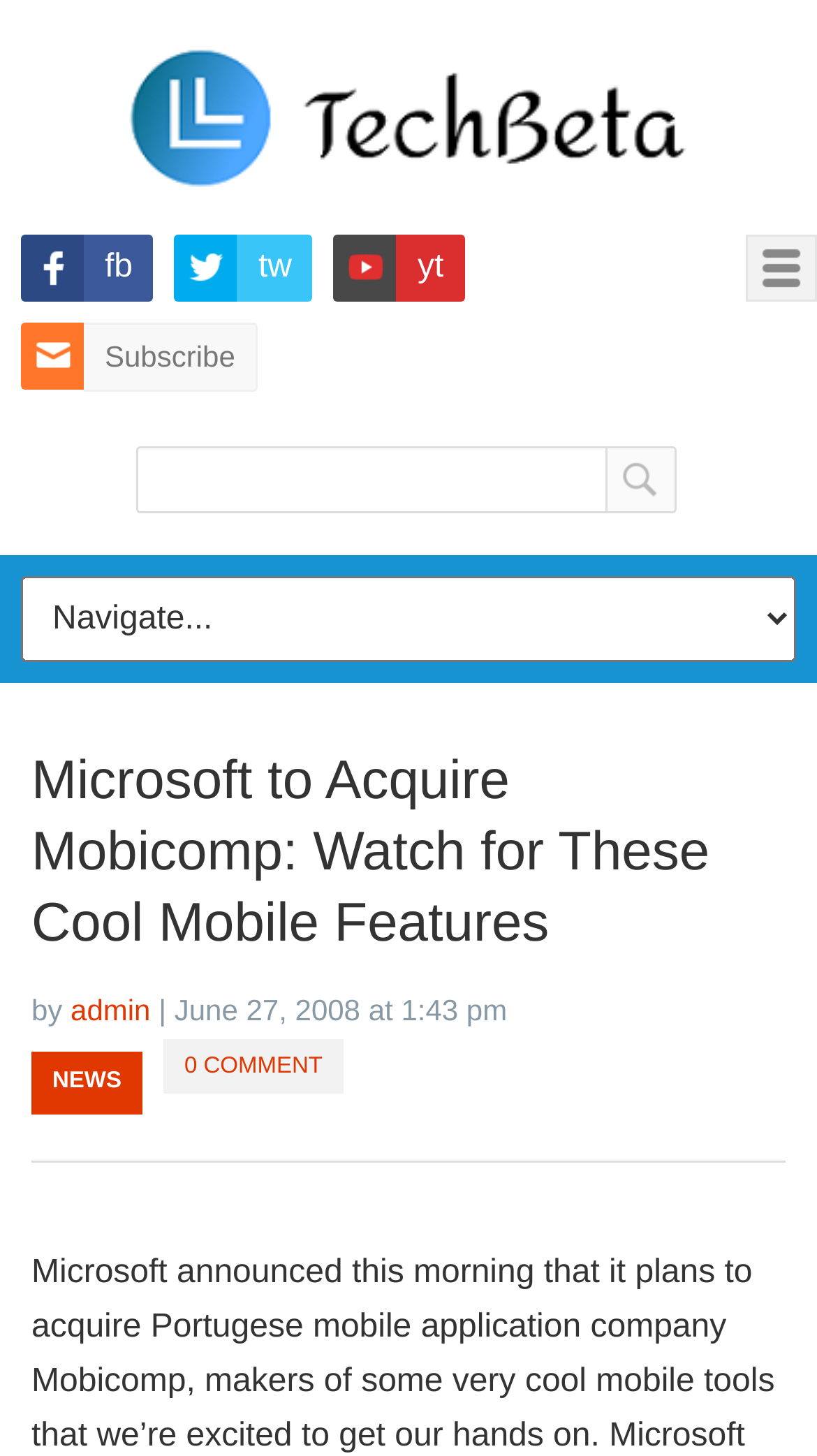Identify the bounding box coordinates for the region to click in order to carry out this instruction: "Subscribe to the newsletter". Provide the coordinates using four float numbers between 0 and 1, formatted as [left, top, right, bottom].

[0.026, 0.222, 0.316, 0.268]